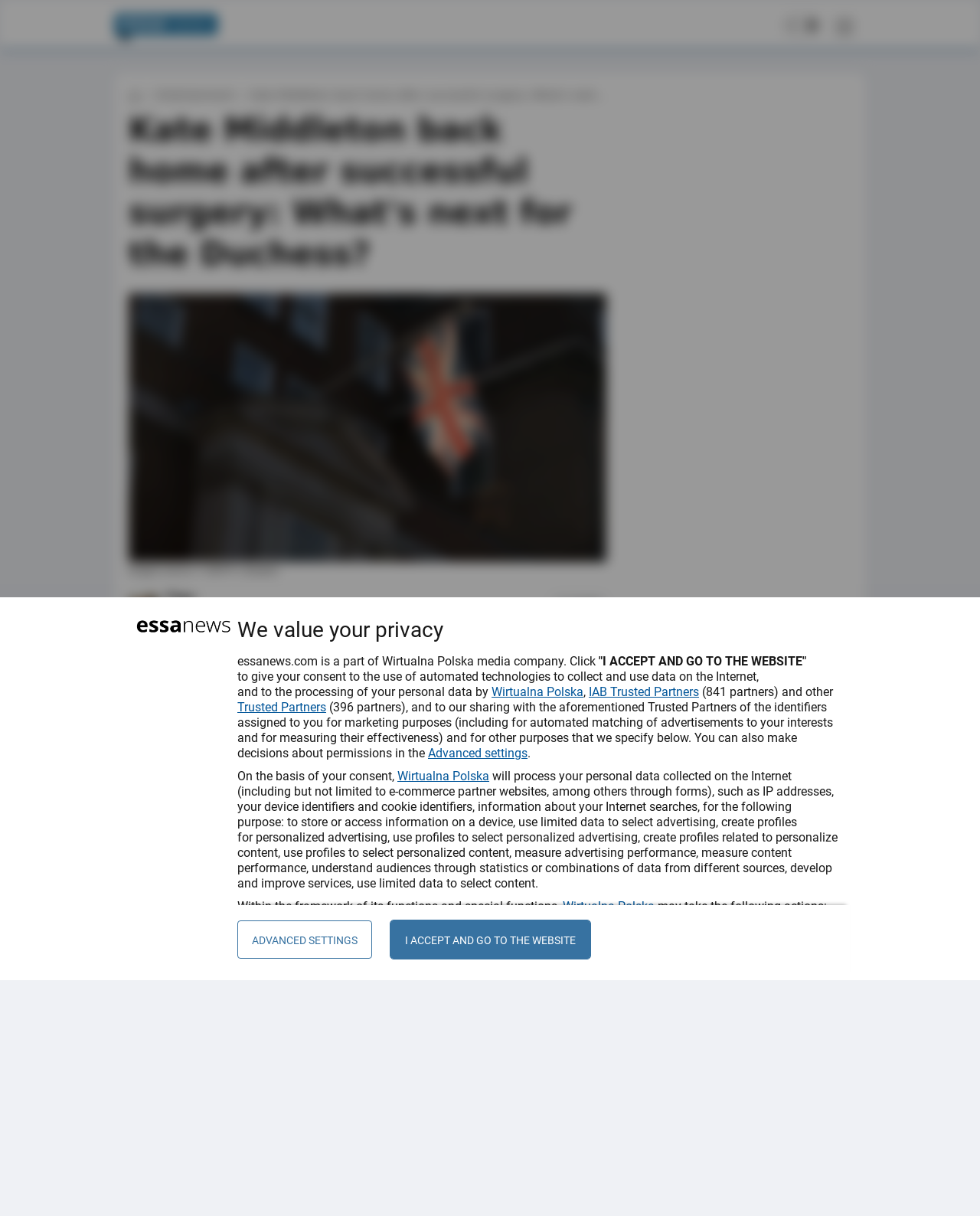Identify the bounding box for the UI element that is described as follows: "Entertainment".

[0.16, 0.072, 0.239, 0.085]